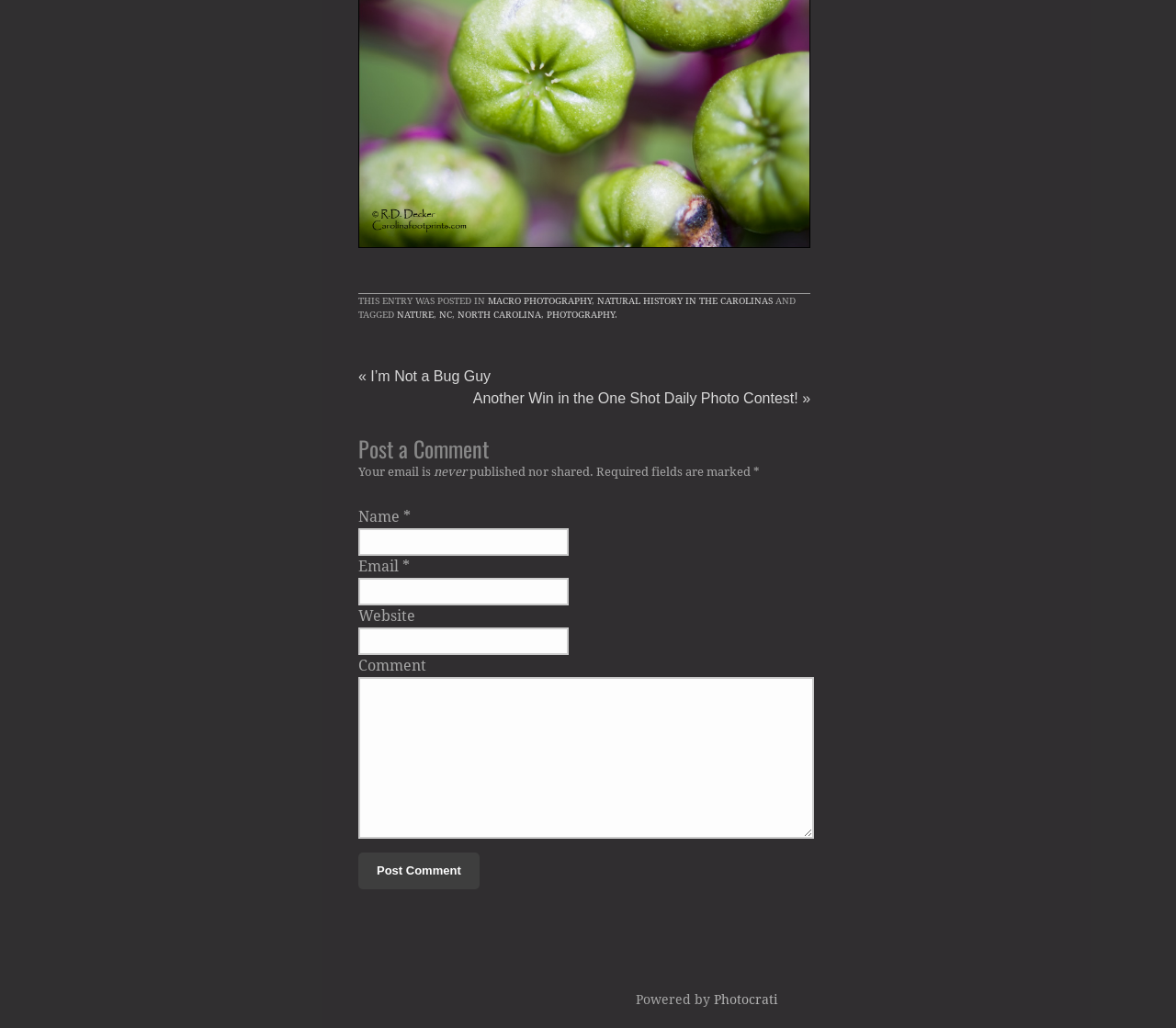What is the function of the button at the bottom?
Using the details from the image, give an elaborate explanation to answer the question.

The button at the bottom of the webpage is labeled as 'Post Comment', which suggests that its function is to submit a comment after filling out the required information in the textboxes above.